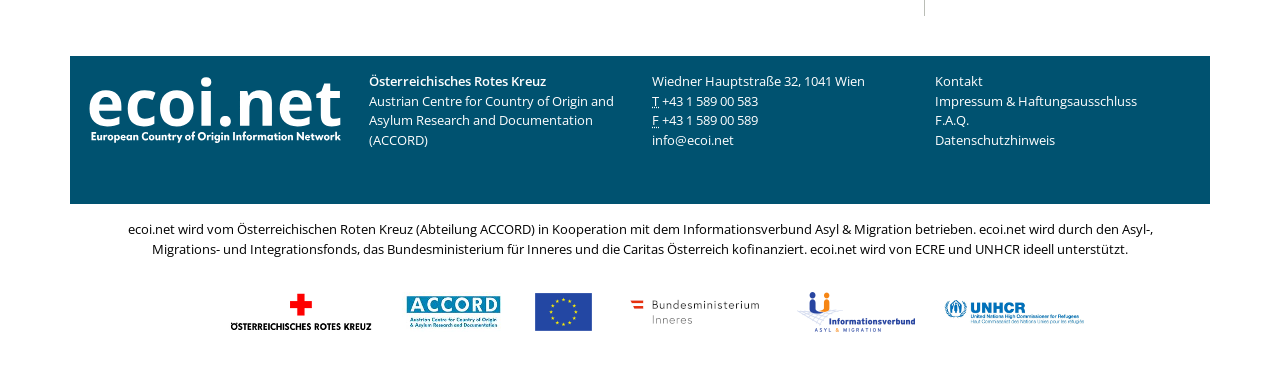Give the bounding box coordinates for the element described by: "title="Informationsverbund Asyl & Migration"".

[0.622, 0.802, 0.714, 0.85]